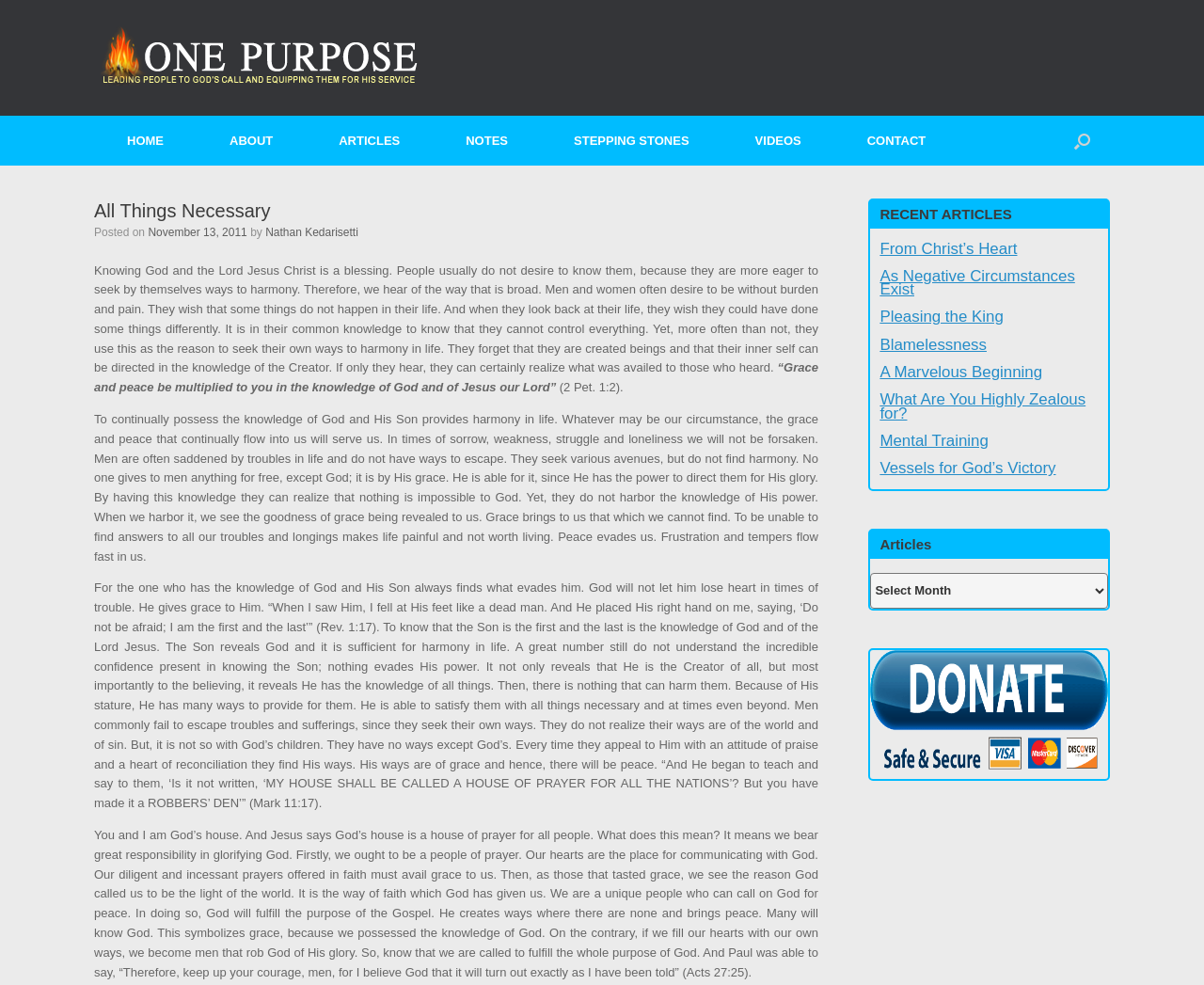Identify the bounding box coordinates of the element to click to follow this instruction: 'Click the HOME link'. Ensure the coordinates are four float values between 0 and 1, provided as [left, top, right, bottom].

[0.078, 0.117, 0.163, 0.168]